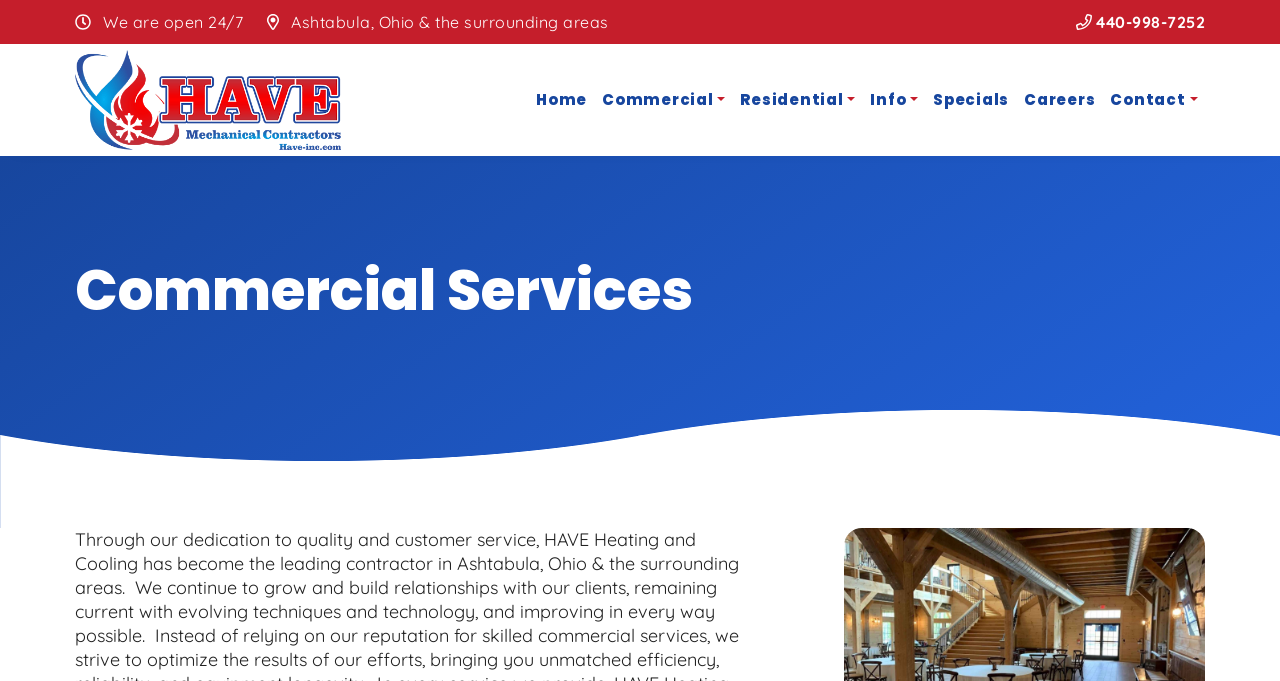Please find the bounding box coordinates of the clickable region needed to complete the following instruction: "Contact us". The bounding box coordinates must consist of four float numbers between 0 and 1, i.e., [left, top, right, bottom].

[0.862, 0.107, 0.941, 0.186]